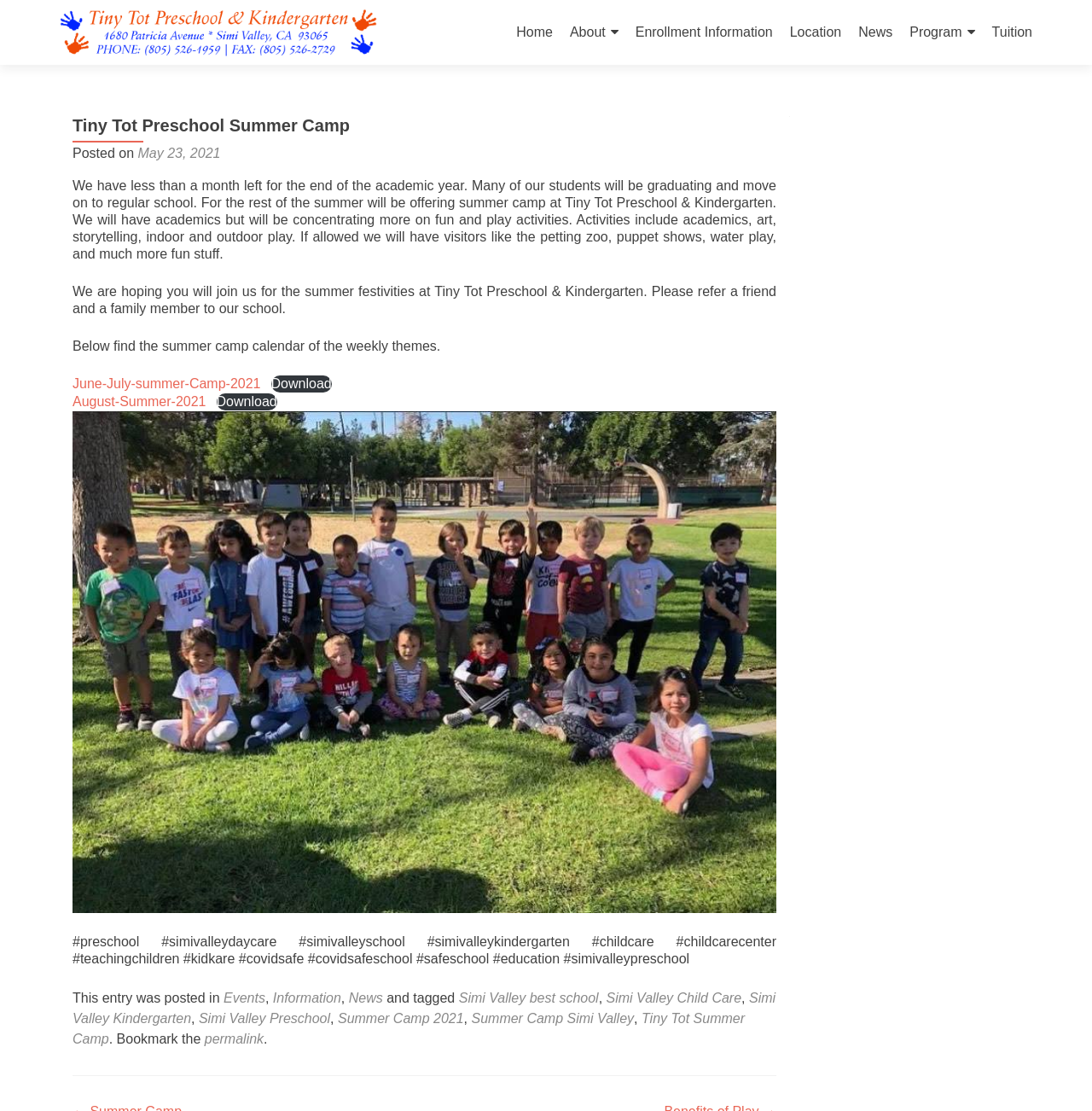Determine the bounding box coordinates of the UI element described by: "Enrollment Information".

[0.582, 0.015, 0.708, 0.042]